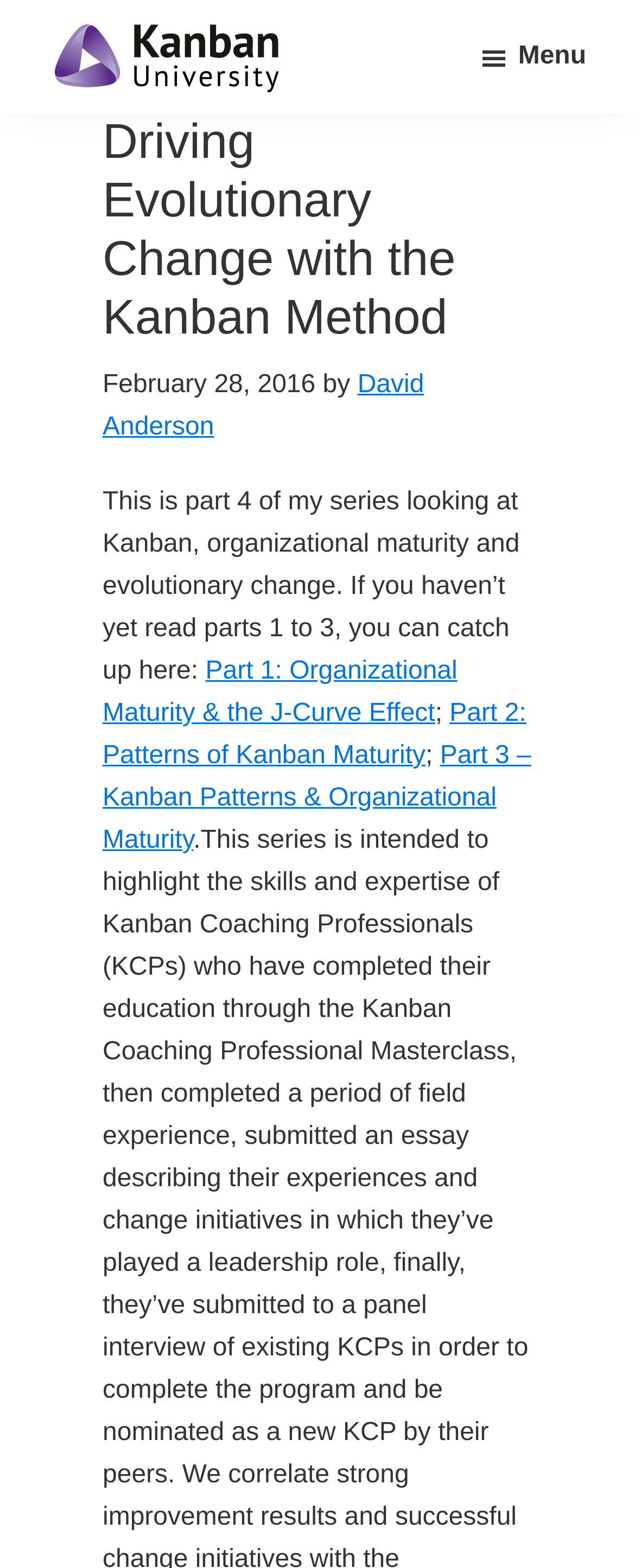Identify the bounding box for the described UI element. Provide the coordinates in (top-left x, top-left y, bottom-right x, bottom-right y) format with values ranging from 0 to 1: Kradimamu

None